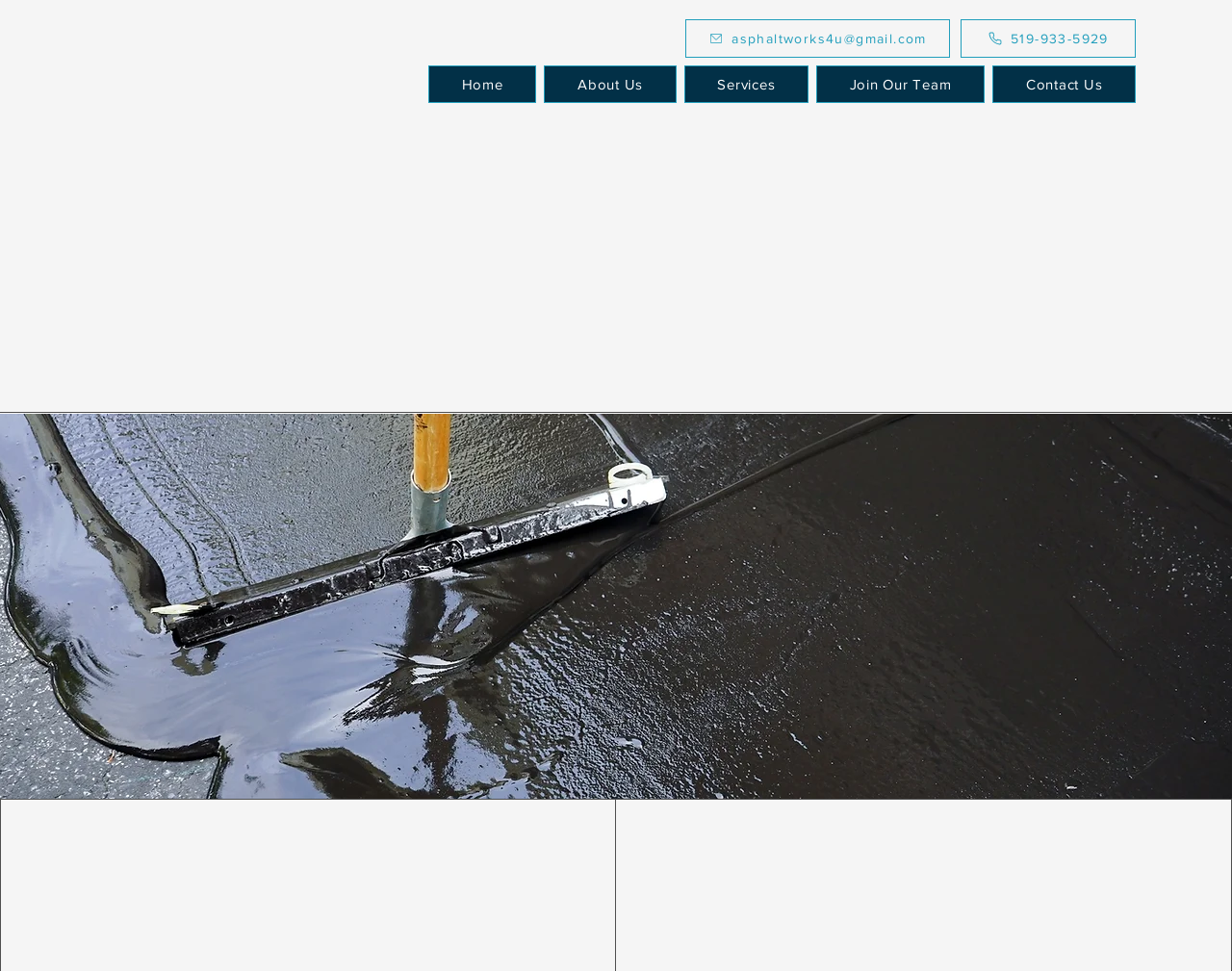Extract the primary heading text from the webpage.

Seal Coating in London